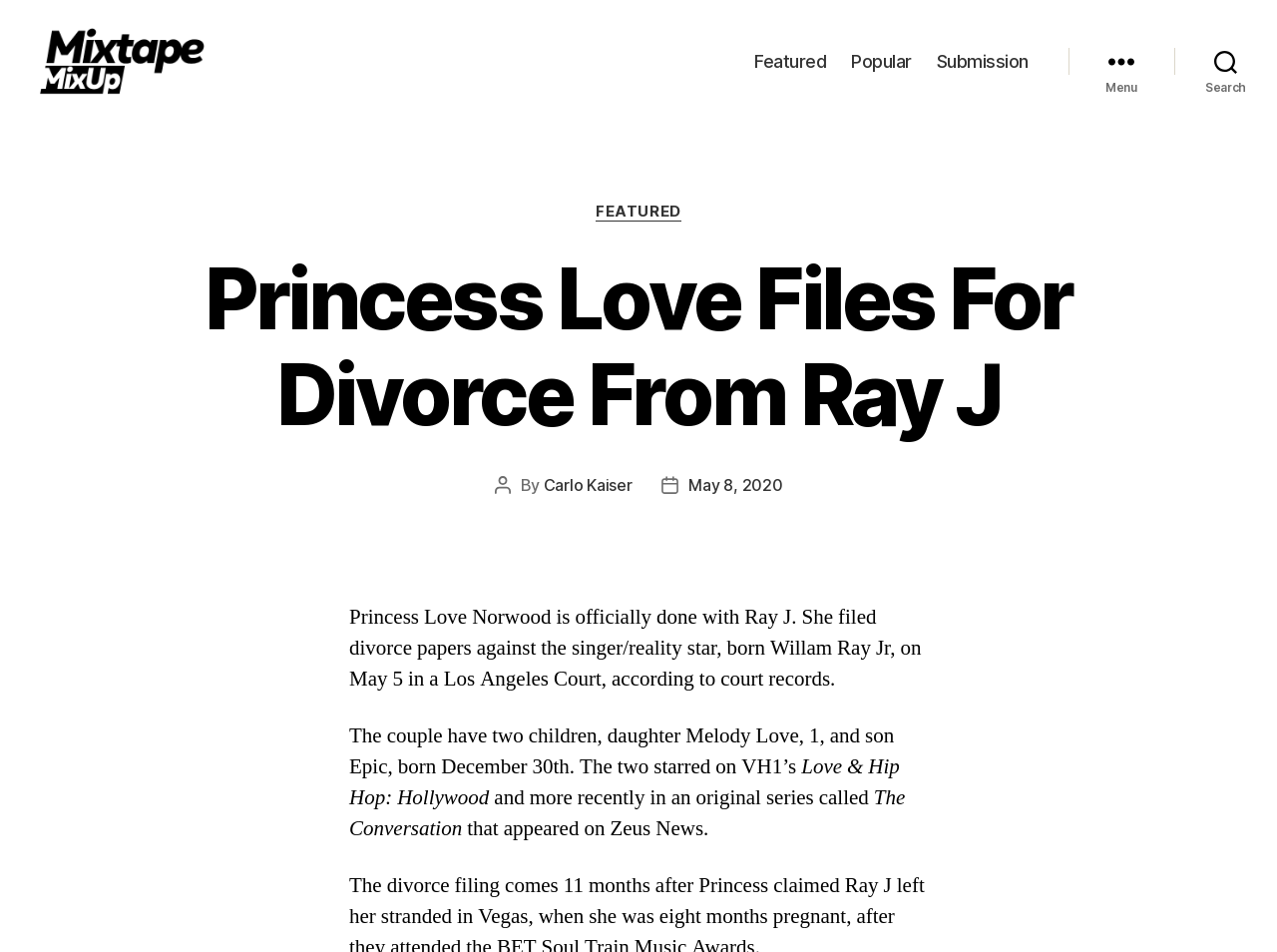Explain in detail what is displayed on the webpage.

The webpage is about Princess Love Norwood filing for divorce from Ray J. At the top left, there is a link to "Mixtape Mixup" accompanied by an image with the same name. On the top right, there is a horizontal navigation menu with three links: "Featured", "Popular", and "Submission". Next to the navigation menu, there are two buttons: "Menu" and "Search".

Below the navigation menu, there is a header section with a heading that reads "Princess Love Files For Divorce From Ray J". Underneath the heading, there are several sections of text. The first section mentions the post author, Carlo Kaiser, and the post date, May 8, 2020. The main article starts with a paragraph that describes Princess Love Norwood filing for divorce from Ray J, followed by another paragraph that mentions their two children and their appearances on VH1's "Love & Hip Hop: Hollywood" and an original series called "The Conversation" on Zeus News.

Throughout the webpage, there are a total of 5 links, 2 buttons, and 11 blocks of static text. The layout is organized, with clear headings and concise text, making it easy to read and understand the content.